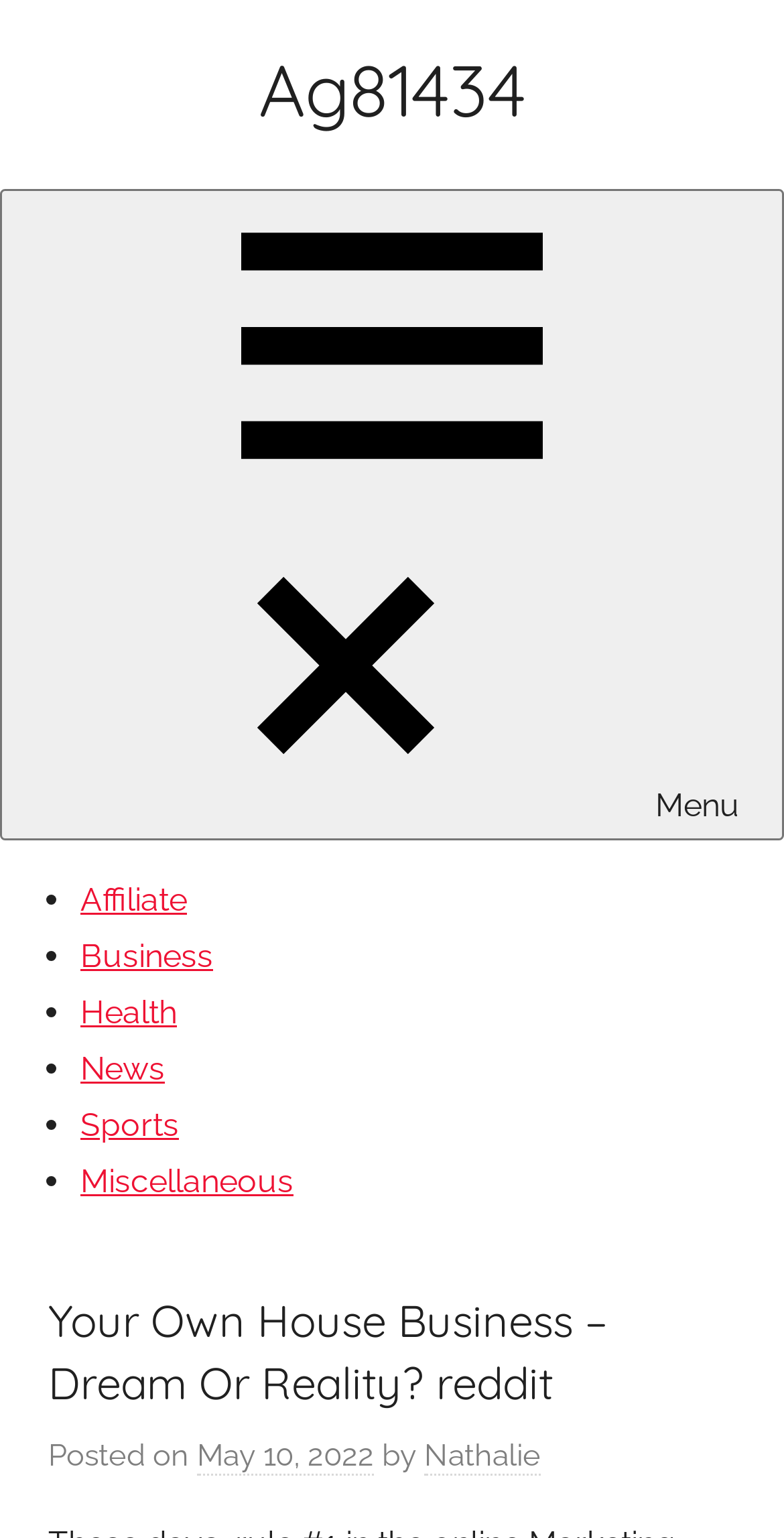Please identify the bounding box coordinates of the element I should click to complete this instruction: 'Click the Menu button'. The coordinates should be given as four float numbers between 0 and 1, like this: [left, top, right, bottom].

[0.0, 0.123, 1.0, 0.547]